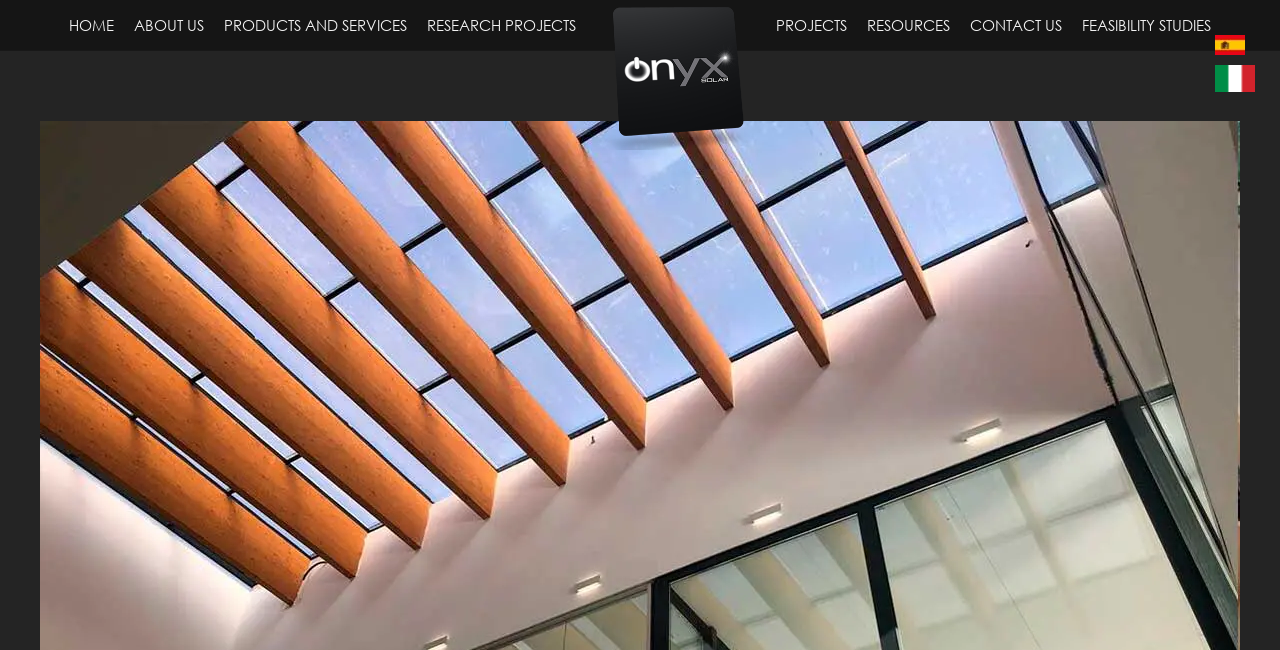How many main sections are there in the top menu?
Based on the image, please offer an in-depth response to the question.

I counted the number of main sections in the top menu by looking at the links, and I found eight sections: 'HOME', 'ABOUT US', 'PRODUCTS AND SERVICES', 'RESEARCH PROJECTS', 'PHOTOVOLTAIC GLASS ONYX SOLAR', 'PROJECTS', 'RESOURCES', and 'CONTACT US'.